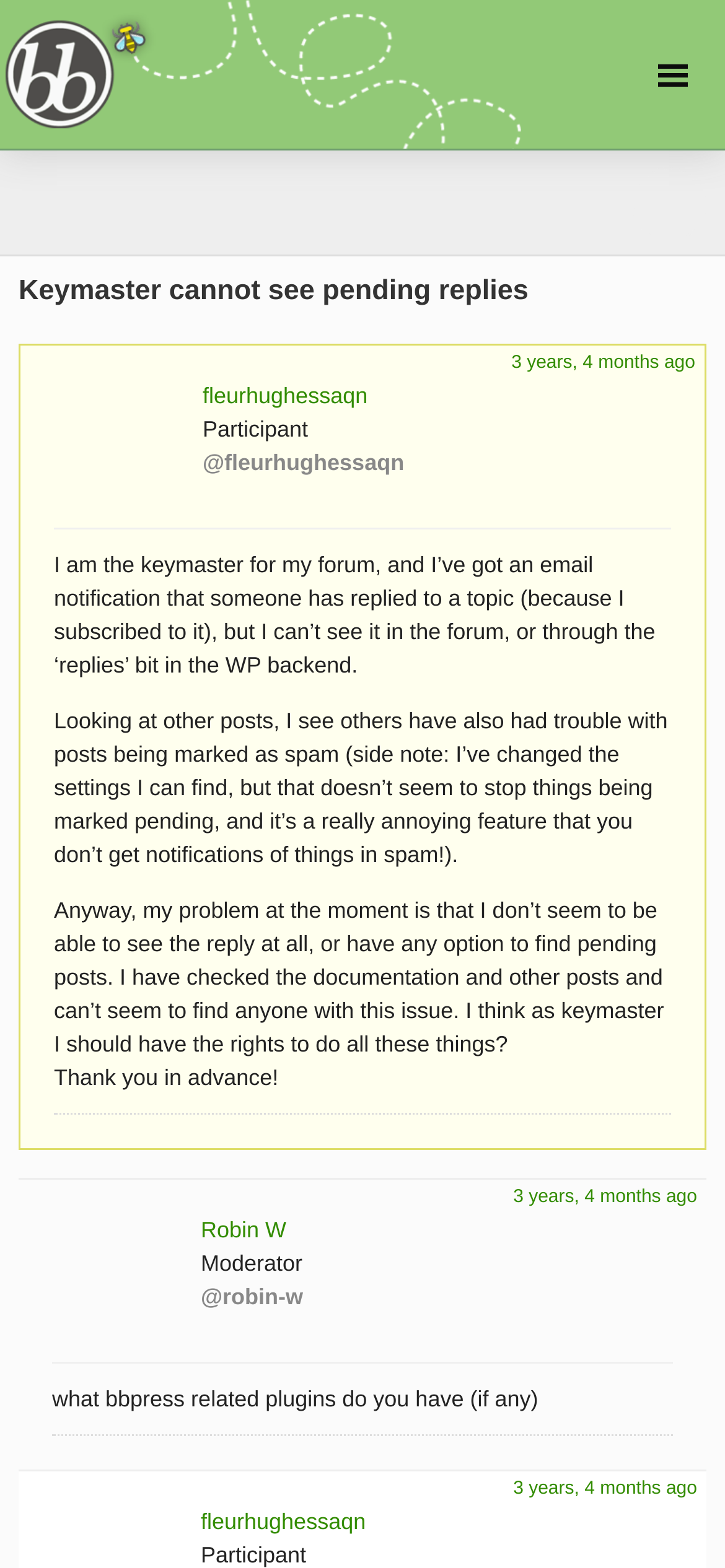Refer to the screenshot and answer the following question in detail:
What is the role of Robin W in the forum?

I found Robin W's role by looking at the text next to their name, which is 'Moderator'. This suggests that Robin W has a moderator role in the forum.